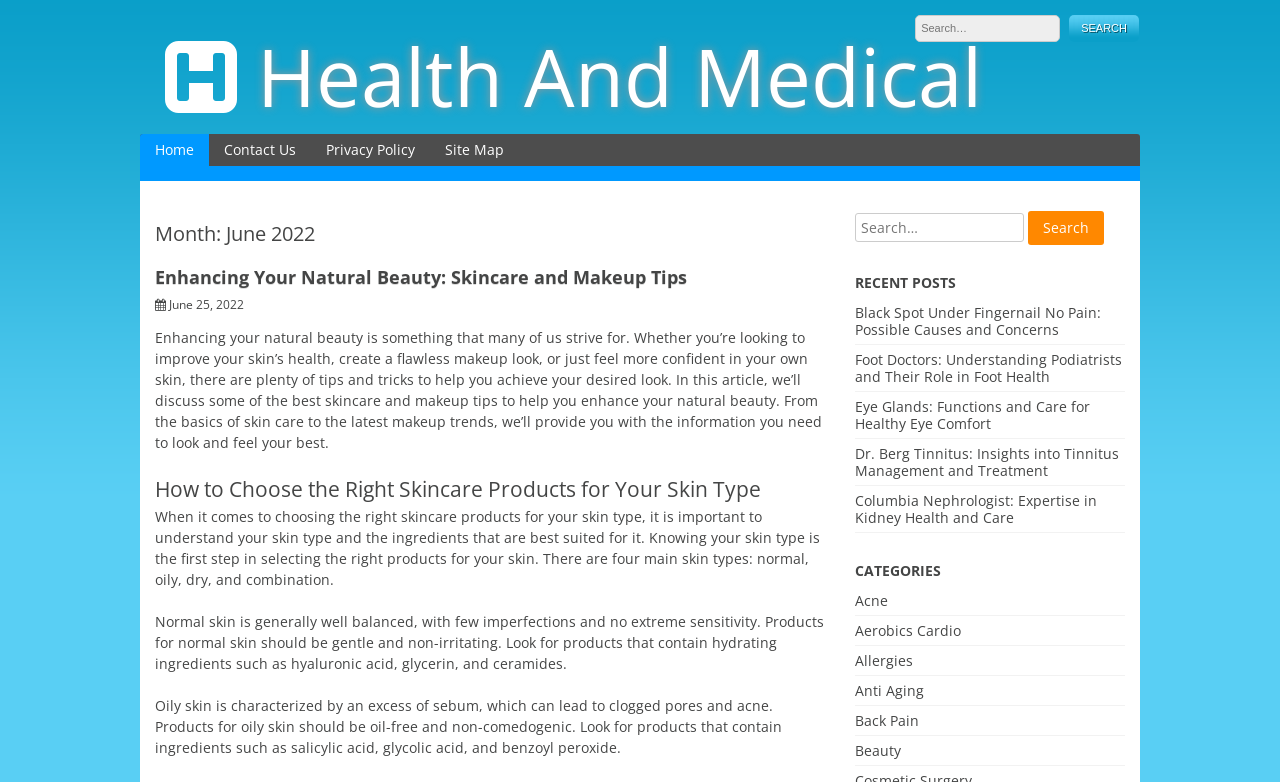Please specify the bounding box coordinates of the clickable region necessary for completing the following instruction: "Search for health and medical topics". The coordinates must consist of four float numbers between 0 and 1, i.e., [left, top, right, bottom].

[0.715, 0.019, 0.828, 0.053]